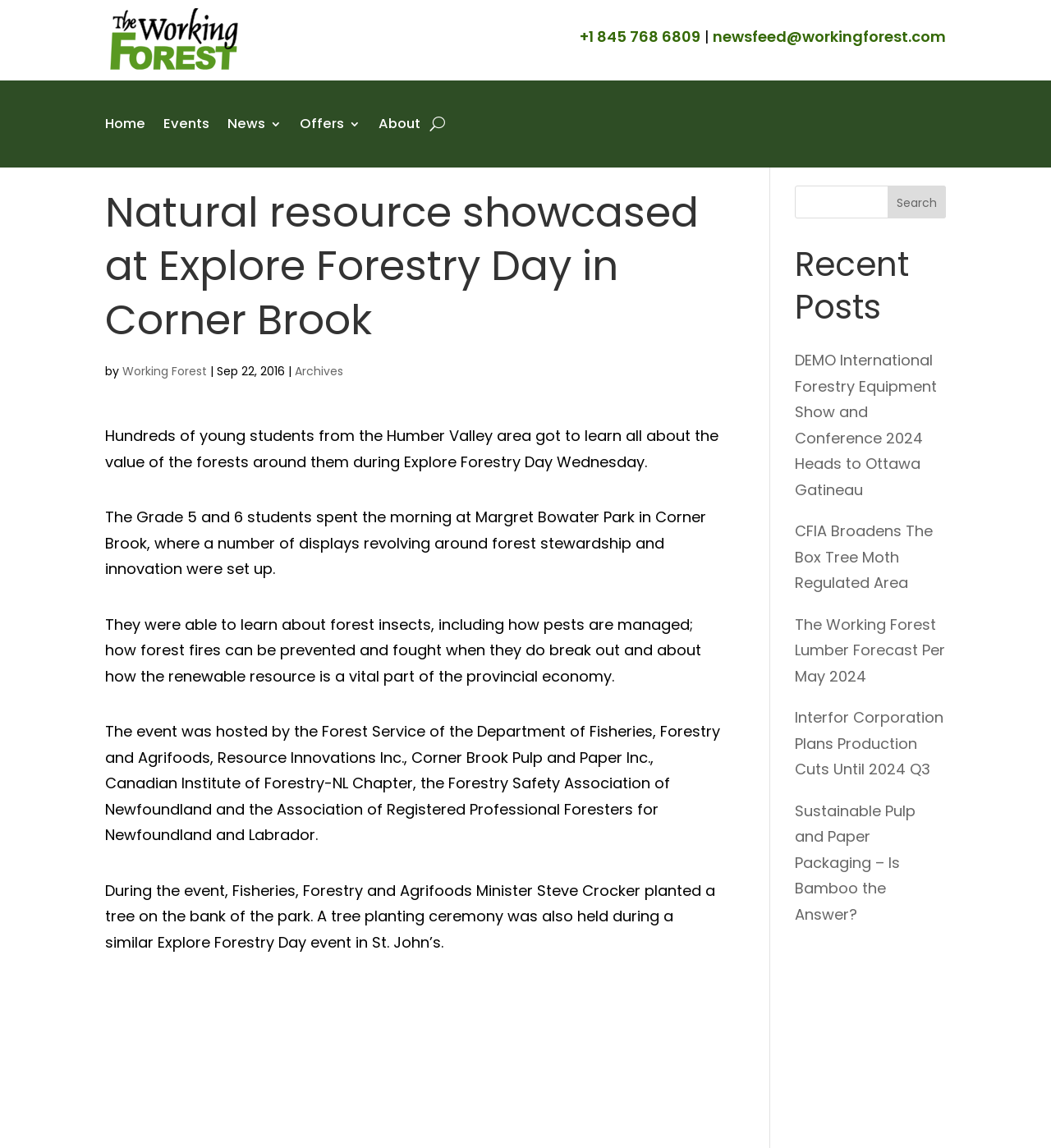Determine the bounding box coordinates of the region to click in order to accomplish the following instruction: "Contact using the phone number". Provide the coordinates as four float numbers between 0 and 1, specifically [left, top, right, bottom].

[0.552, 0.023, 0.666, 0.041]